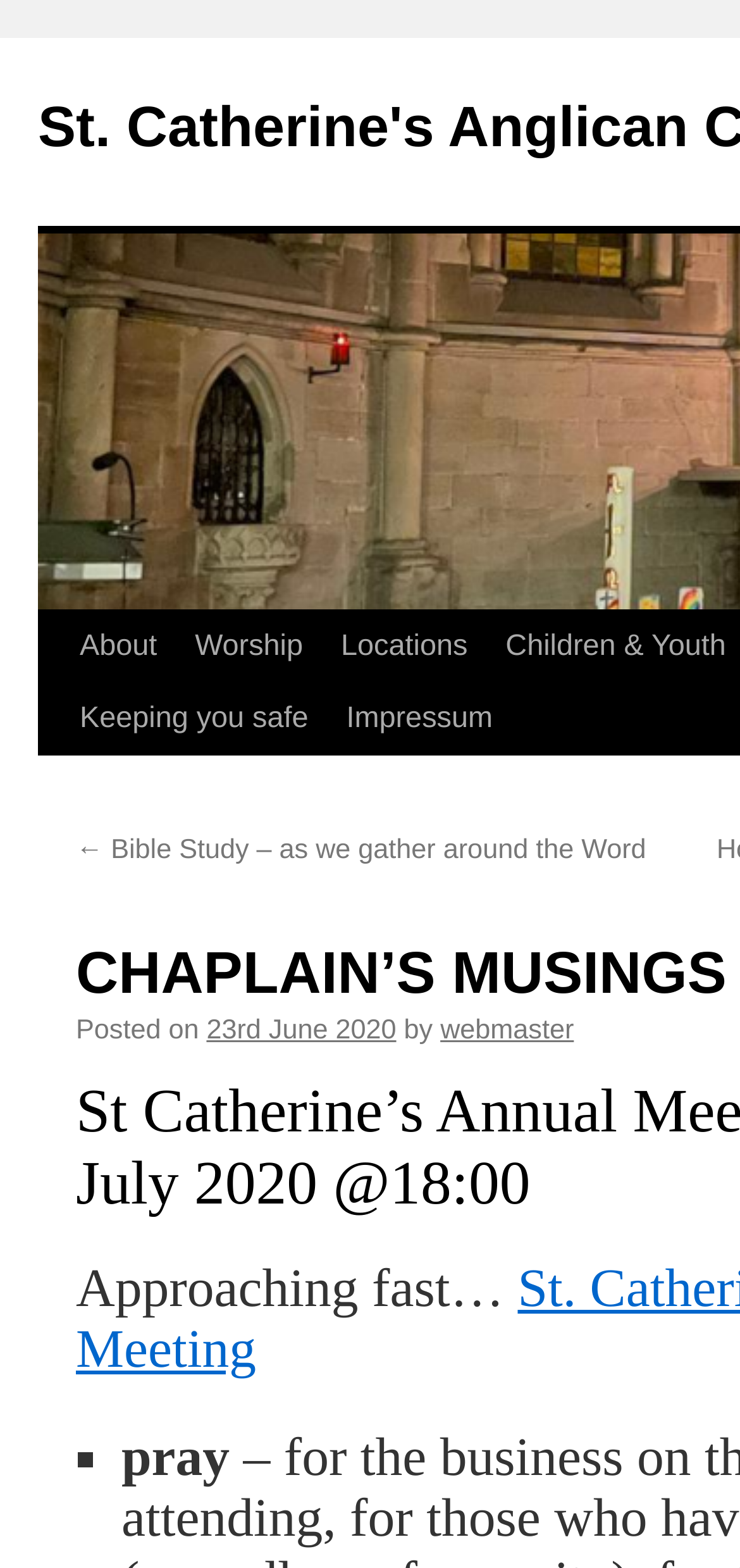What is the date of the previous Bible Study?
Based on the image, please offer an in-depth response to the question.

I found a link '23rd June 2020' next to the text 'Posted on', which suggests that it is the date of the previous Bible Study.